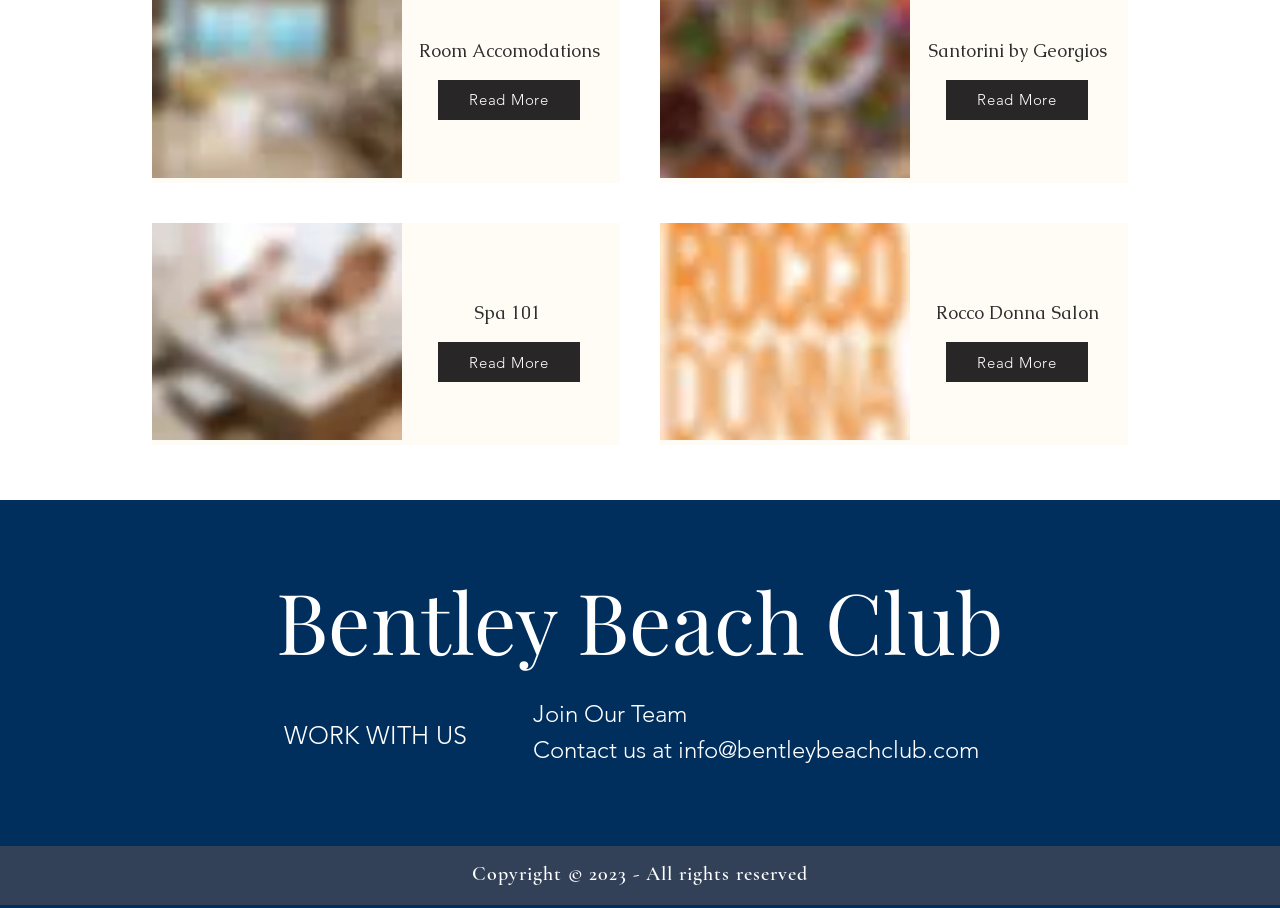What is the name of the salon?
From the details in the image, provide a complete and detailed answer to the question.

The name of the salon can be found in the StaticText element with the text 'Rocco Donna Salon' which is located near the bottom of the page.